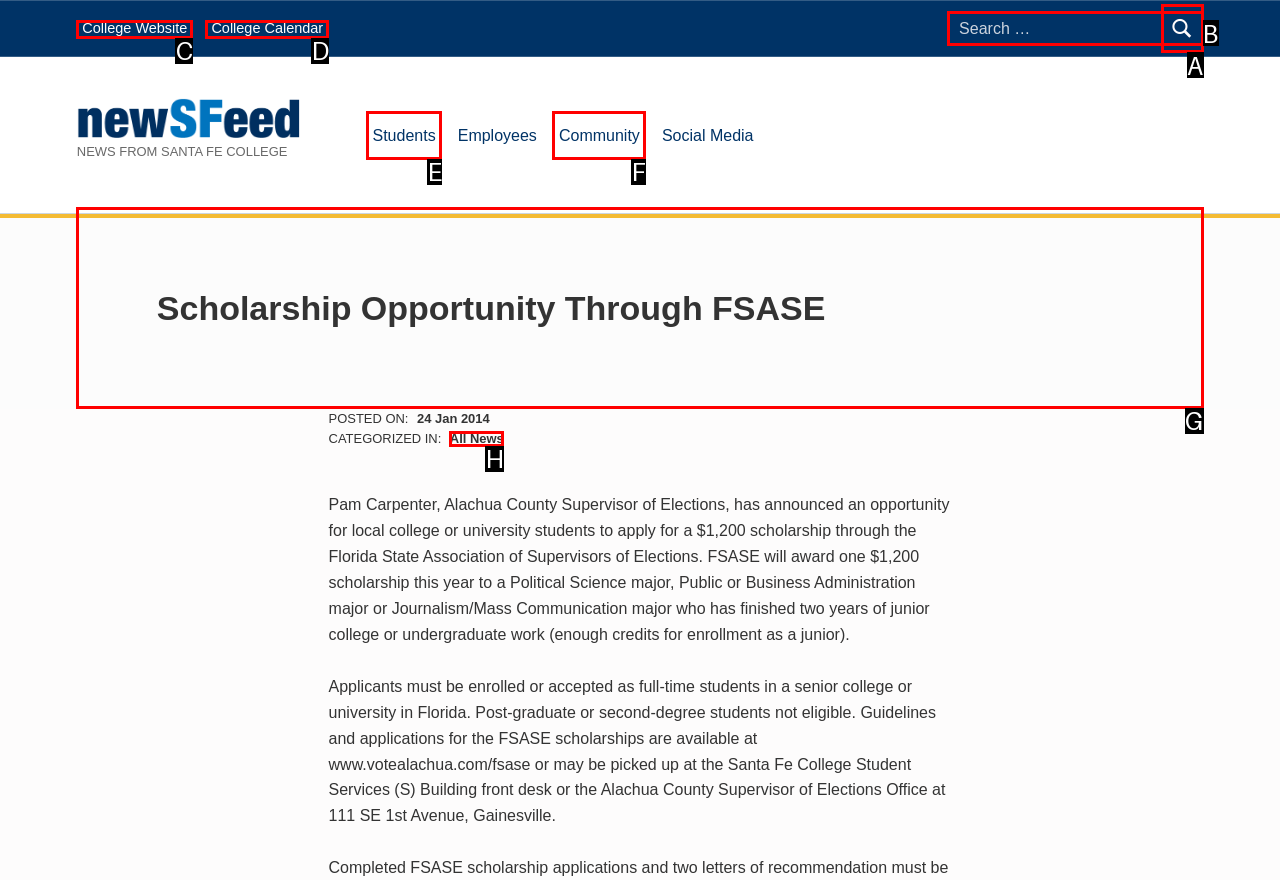Determine the right option to click to perform this task: Read more about Scholarship Opportunity Through FSASE
Answer with the correct letter from the given choices directly.

G